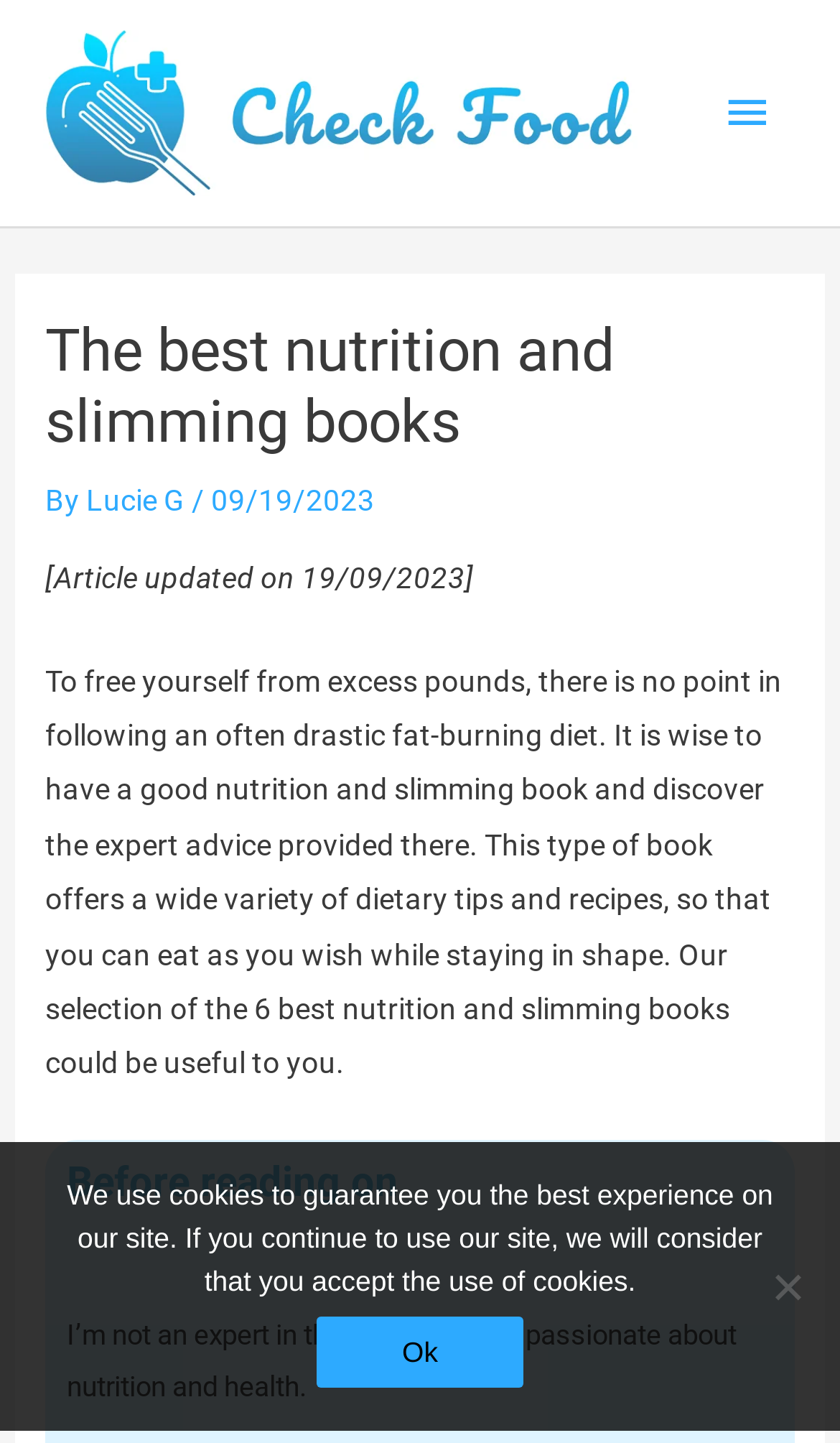Provide the bounding box coordinates of the HTML element this sentence describes: "Lucie G".

[0.103, 0.334, 0.228, 0.358]